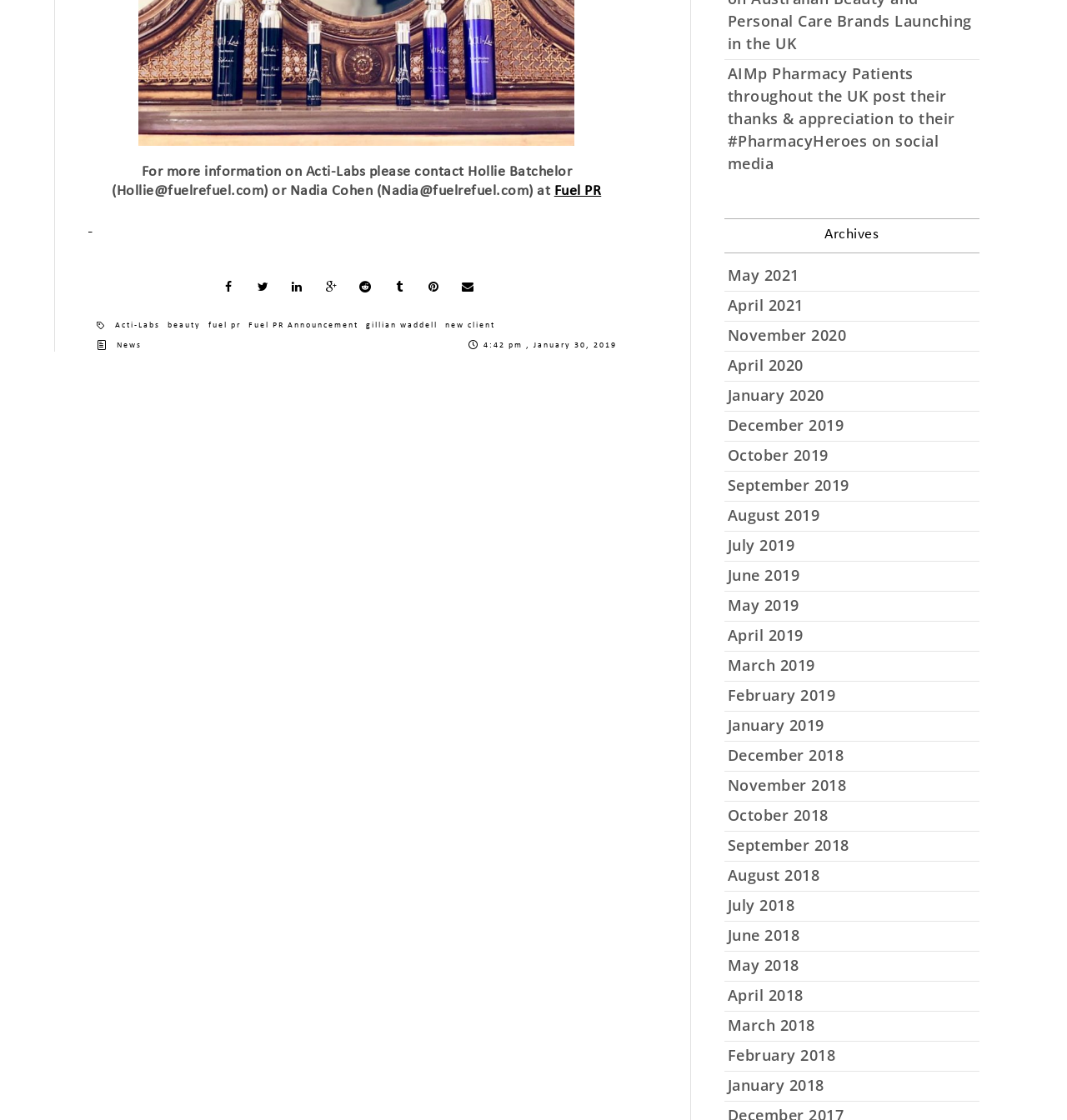What is the name of the company mentioned in the Fuel PR link?
Use the image to answer the question with a single word or phrase.

Acti-Labs